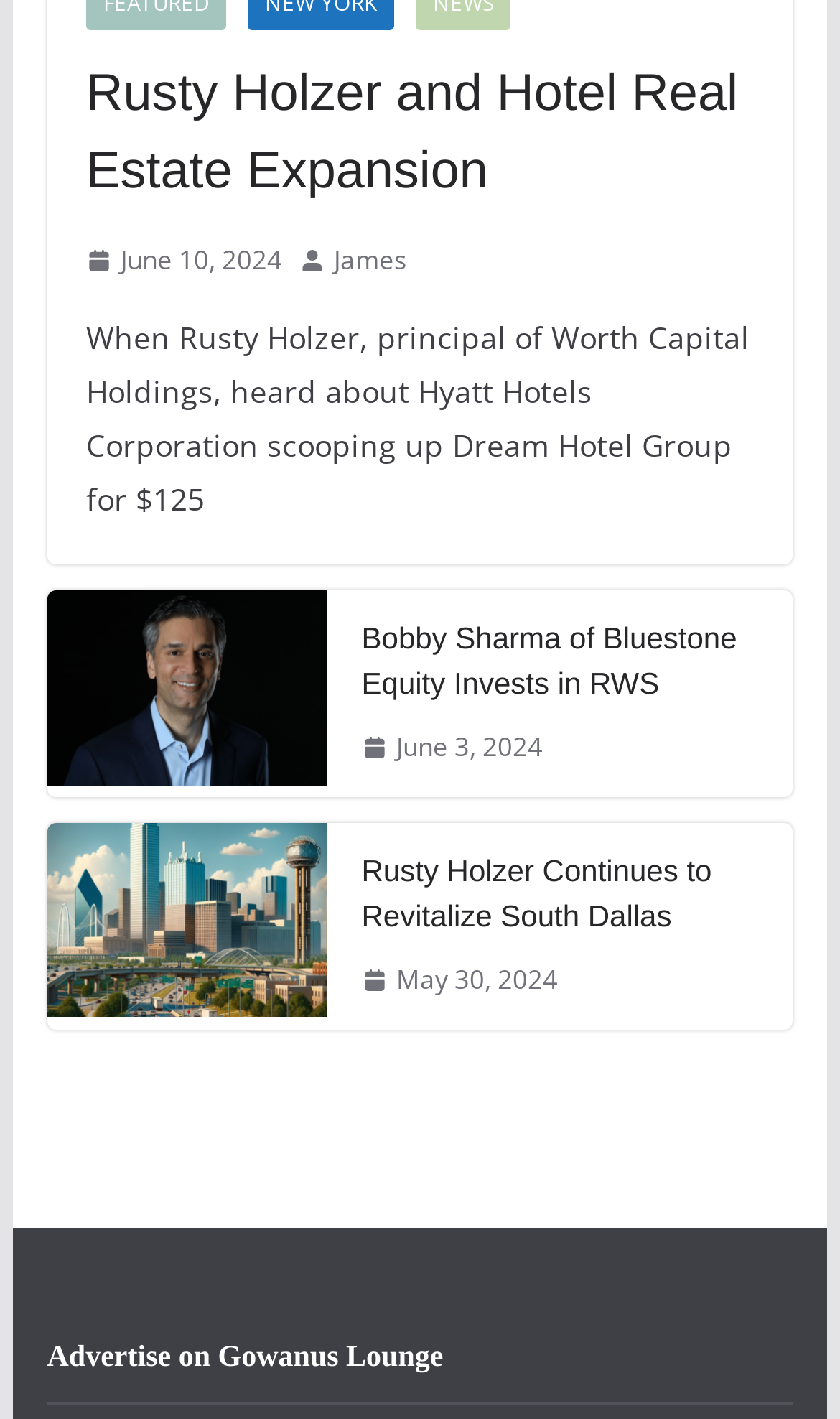Kindly determine the bounding box coordinates for the clickable area to achieve the given instruction: "View the article published on June 10, 2024".

[0.102, 0.167, 0.335, 0.2]